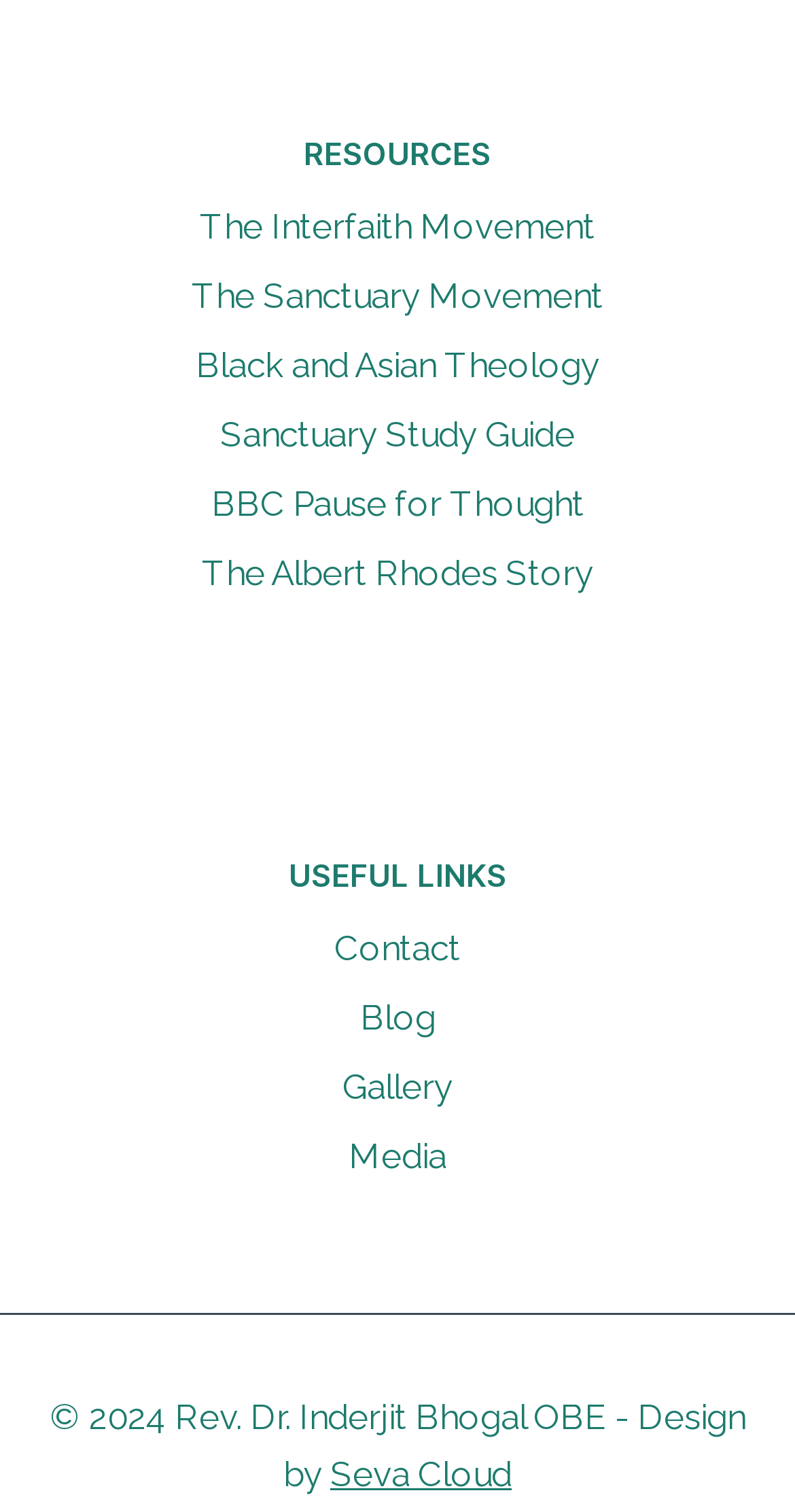Using the details from the image, please elaborate on the following question: What is the last link under 'USEFUL LINKS'?

I looked at the links under the 'USEFUL LINKS' heading and found that the last link is 'Media'.